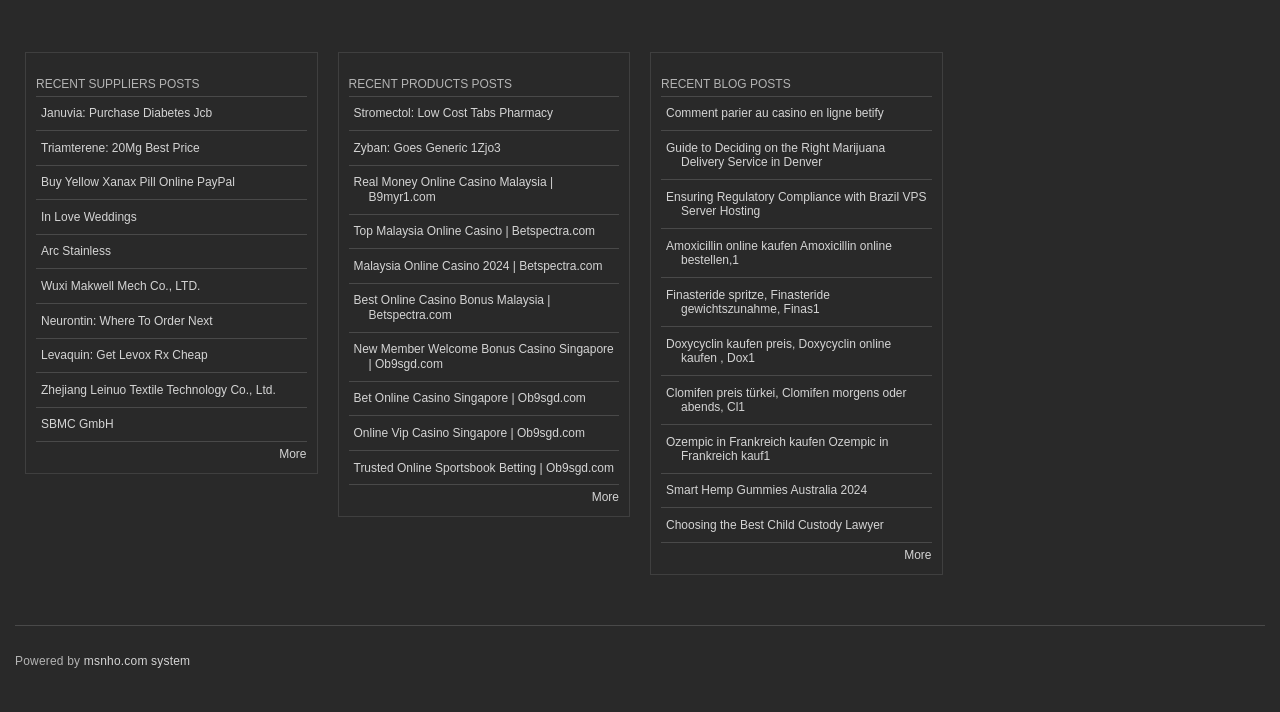Pinpoint the bounding box coordinates of the element to be clicked to execute the instruction: "View recent suppliers posts".

[0.028, 0.105, 0.239, 0.136]